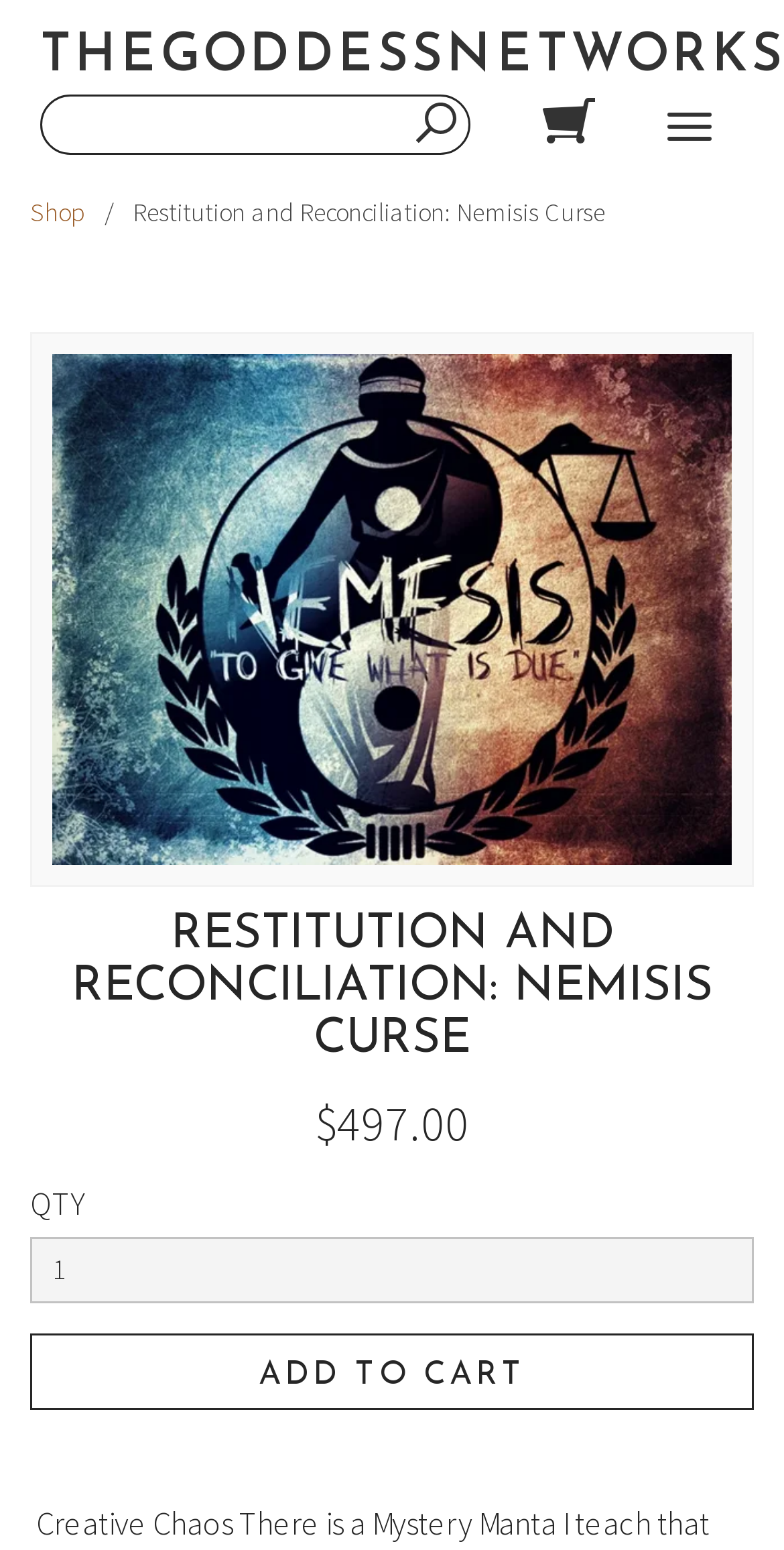Locate the bounding box of the user interface element based on this description: "parent_node: QTY value="Add to Cart"".

[0.038, 0.86, 0.962, 0.91]